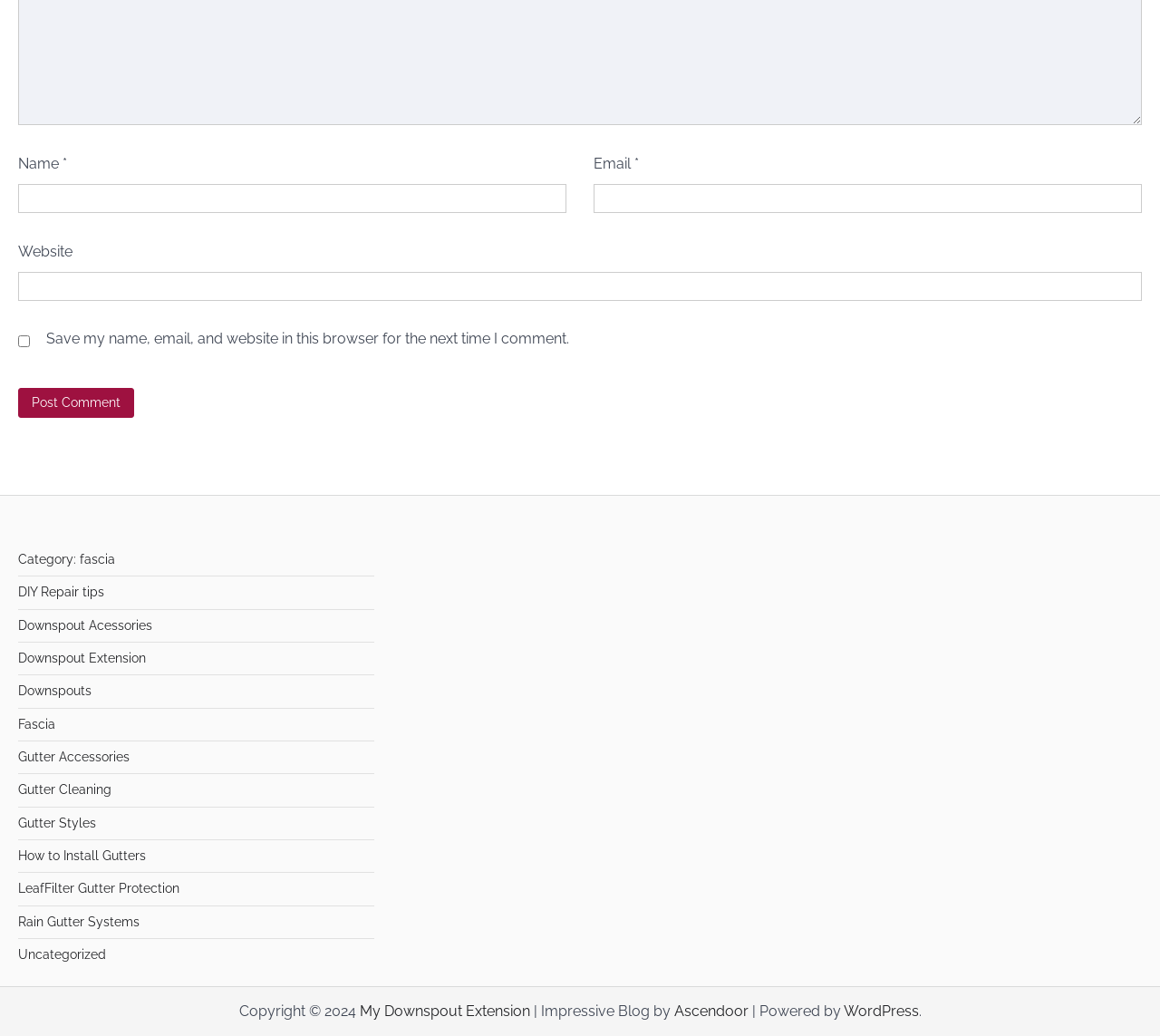Using the element description provided, determine the bounding box coordinates in the format (top-left x, top-left y, bottom-right x, bottom-right y). Ensure that all values are floating point numbers between 0 and 1. Element description: My Downspout Extension

[0.31, 0.968, 0.457, 0.985]